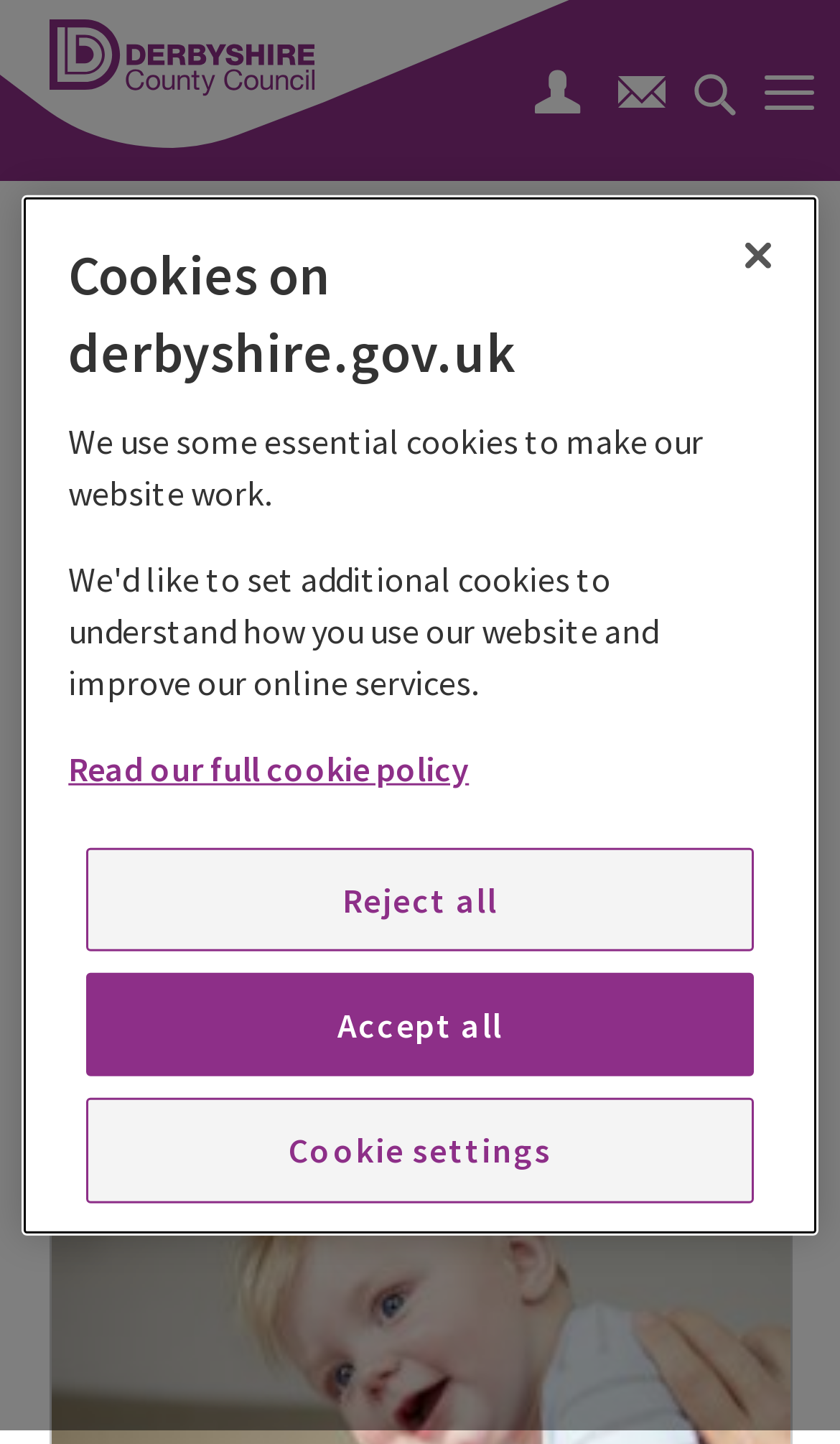Bounding box coordinates are specified in the format (top-left x, top-left y, bottom-right x, bottom-right y). All values are floating point numbers bounded between 0 and 1. Please provide the bounding box coordinate of the region this sentence describes: aria-label="Play video"

None